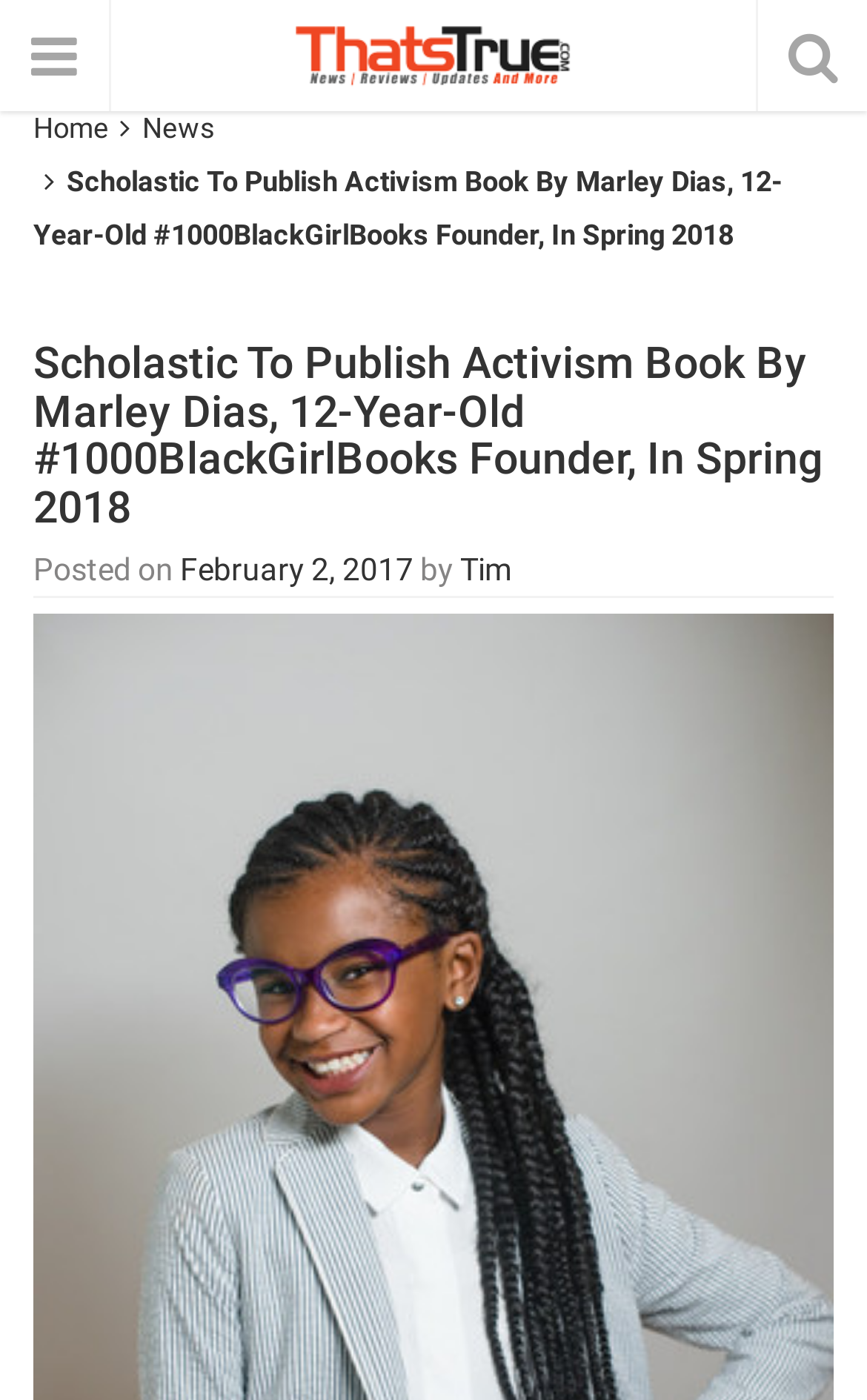What is the name of the founder of #1000BlackGirlBooks?
Using the information from the image, give a concise answer in one word or a short phrase.

Marley Dias